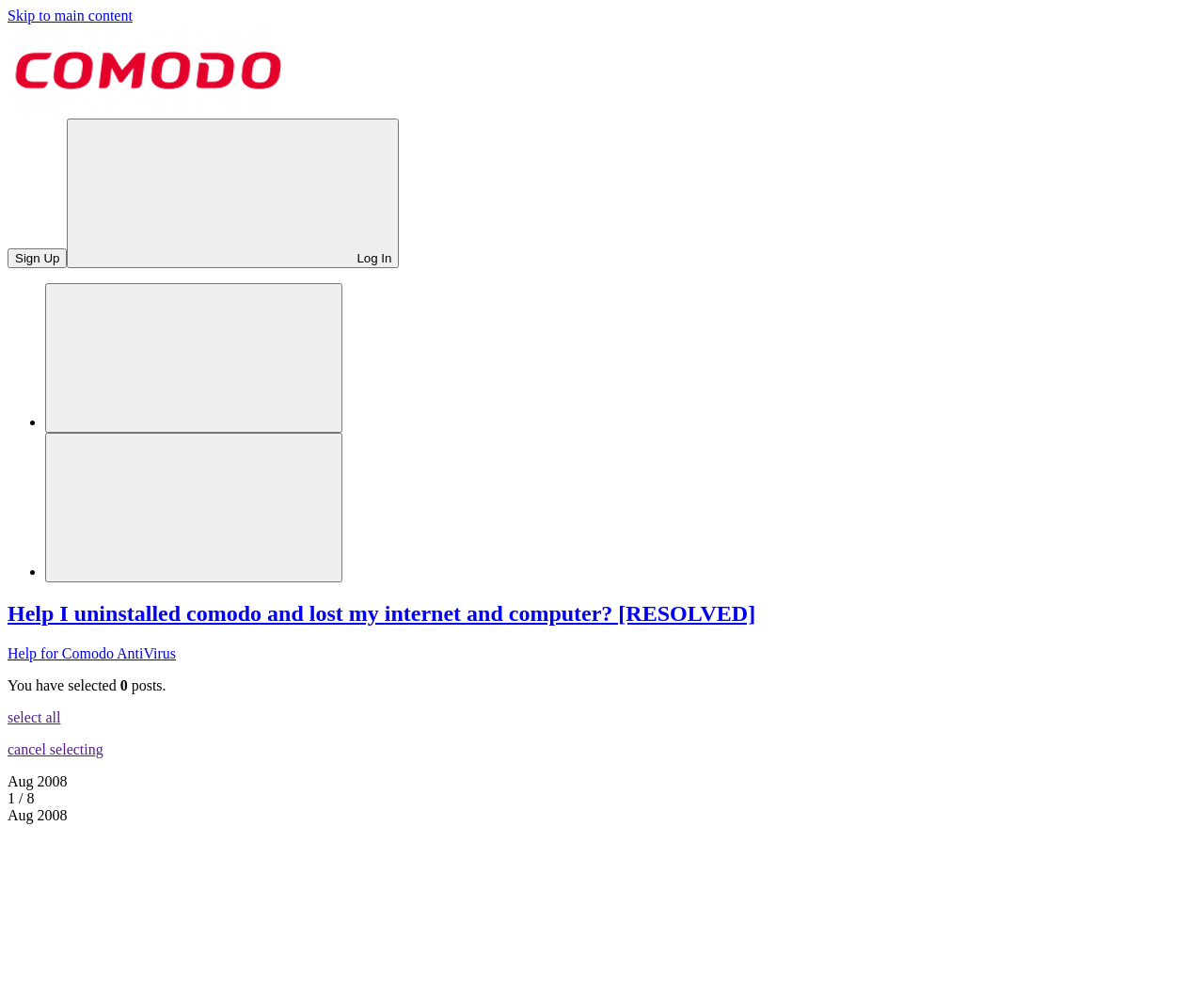Given the element description, predict the bounding box coordinates in the format (top-left x, top-left y, bottom-right x, bottom-right y). Make sure all values are between 0 and 1. Here is the element description: aria-label="Search" title="Search"

[0.038, 0.283, 0.284, 0.432]